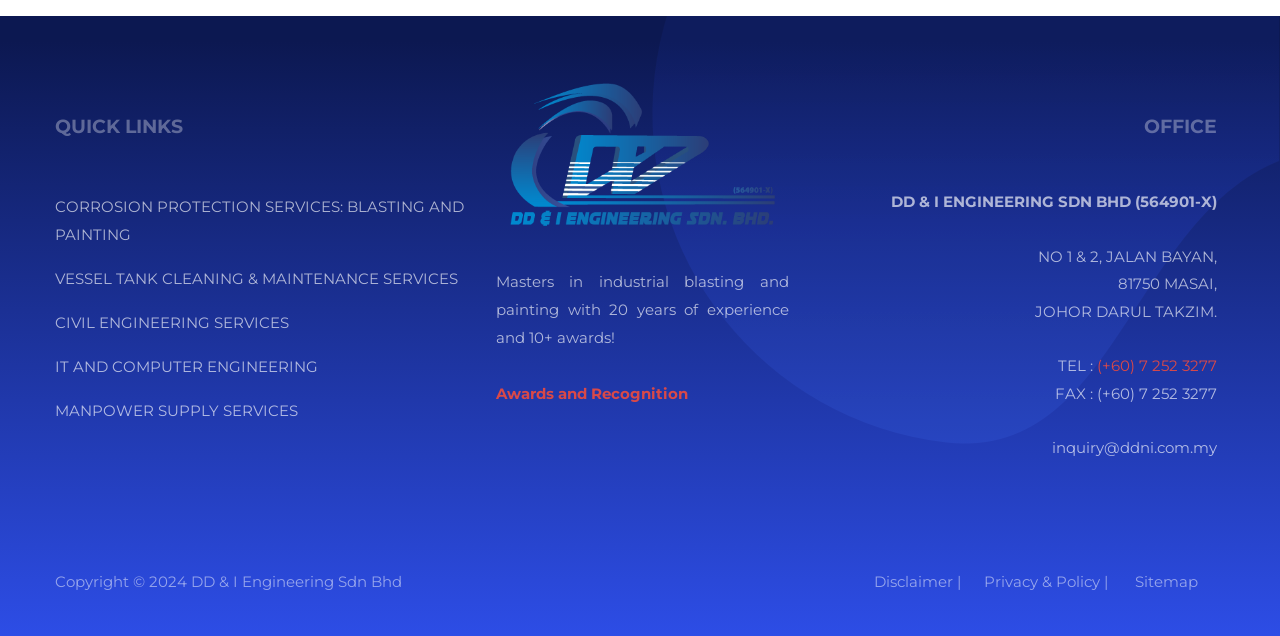Please predict the bounding box coordinates of the element's region where a click is necessary to complete the following instruction: "Click on CORROSION PROTECTION SERVICES: BLASTING AND PAINTING". The coordinates should be represented by four float numbers between 0 and 1, i.e., [left, top, right, bottom].

[0.043, 0.304, 0.387, 0.392]